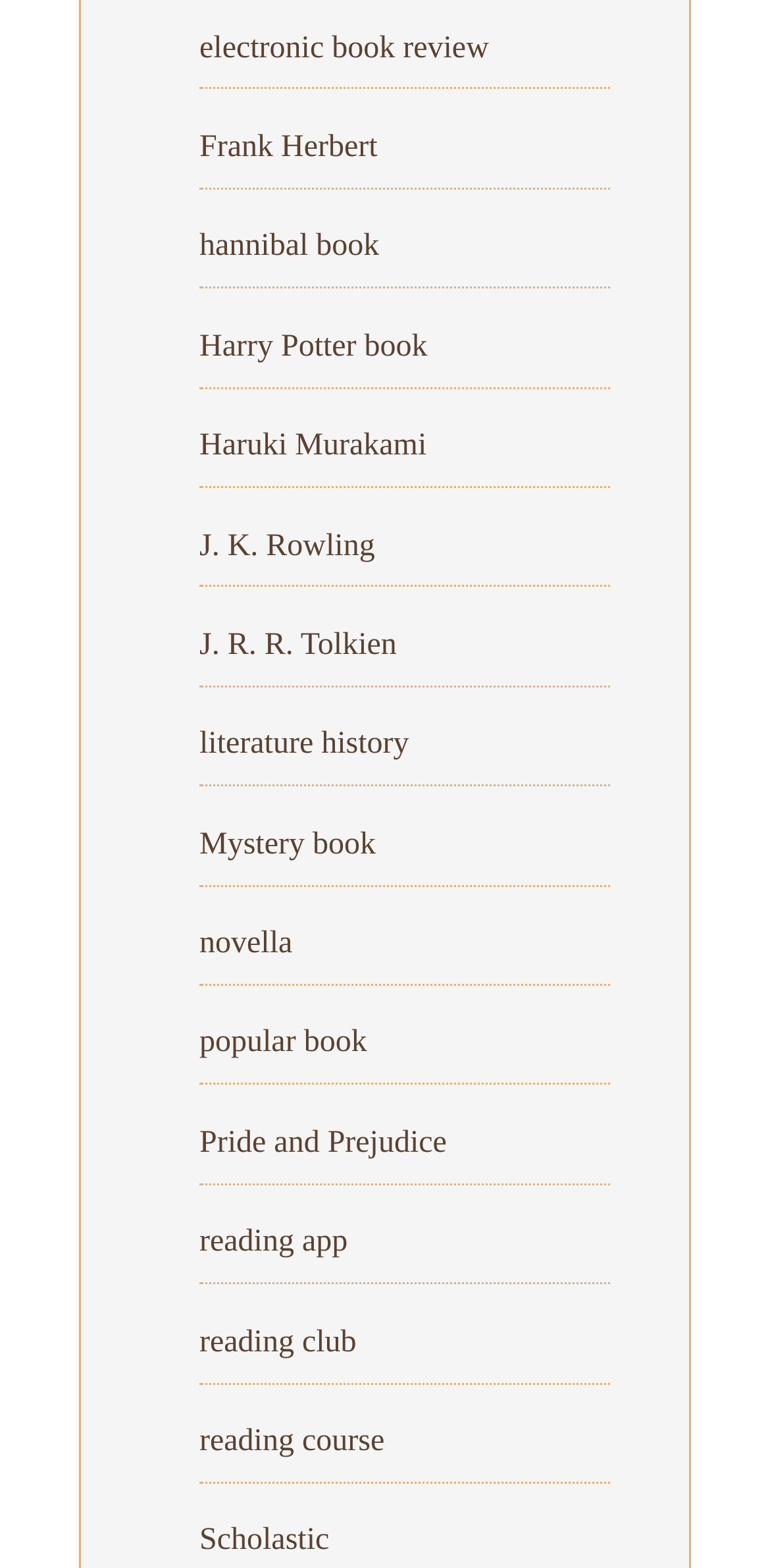Find the bounding box coordinates of the element to click in order to complete the given instruction: "read about Harry Potter book."

[0.259, 0.21, 0.555, 0.232]